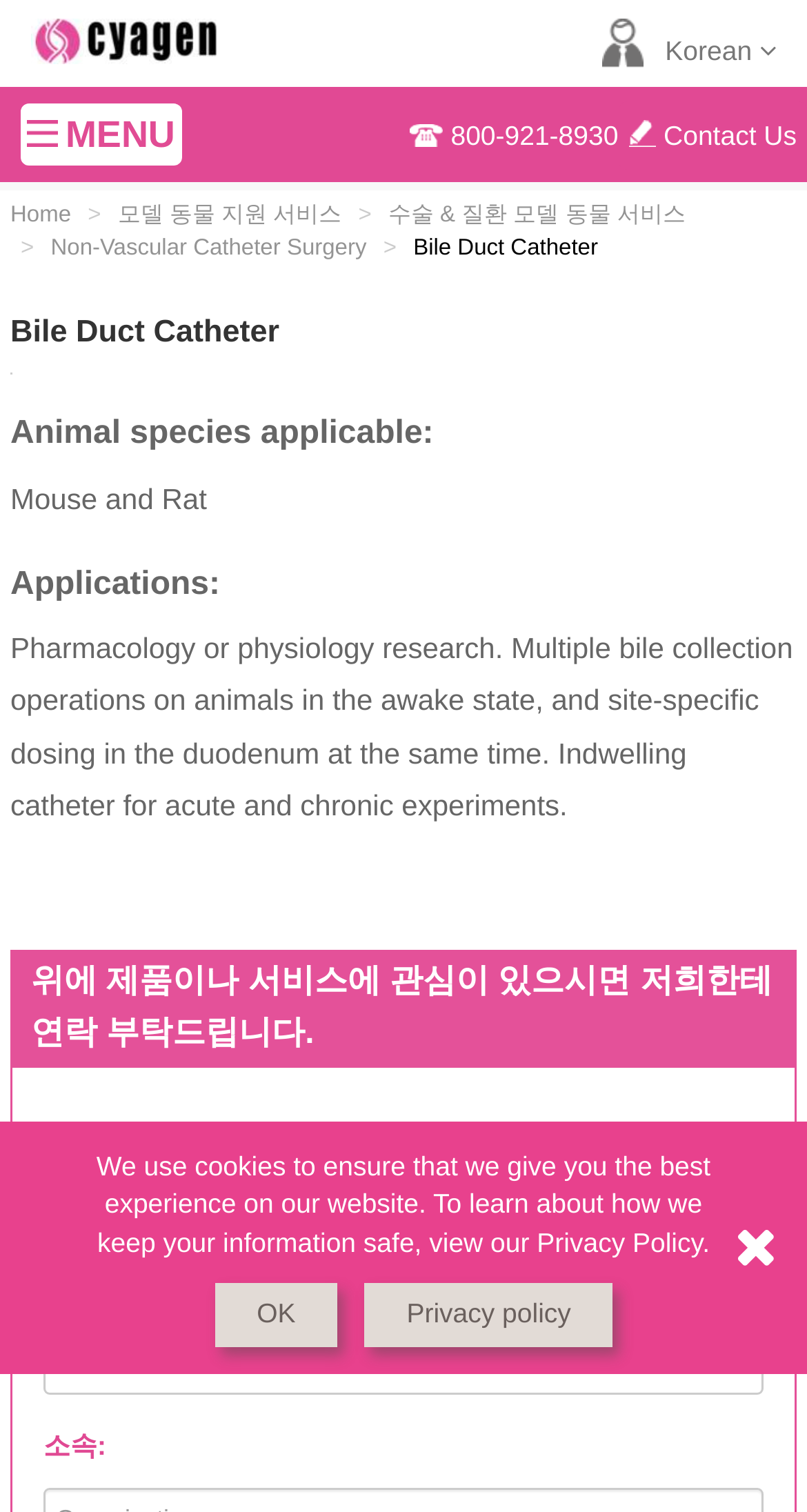What animals are applicable for this service?
Answer the question with a detailed and thorough explanation.

I found the applicable animal species by reading the StaticText element with the text 'Mouse and Rat' which is located under the heading 'Animal species applicable:'.